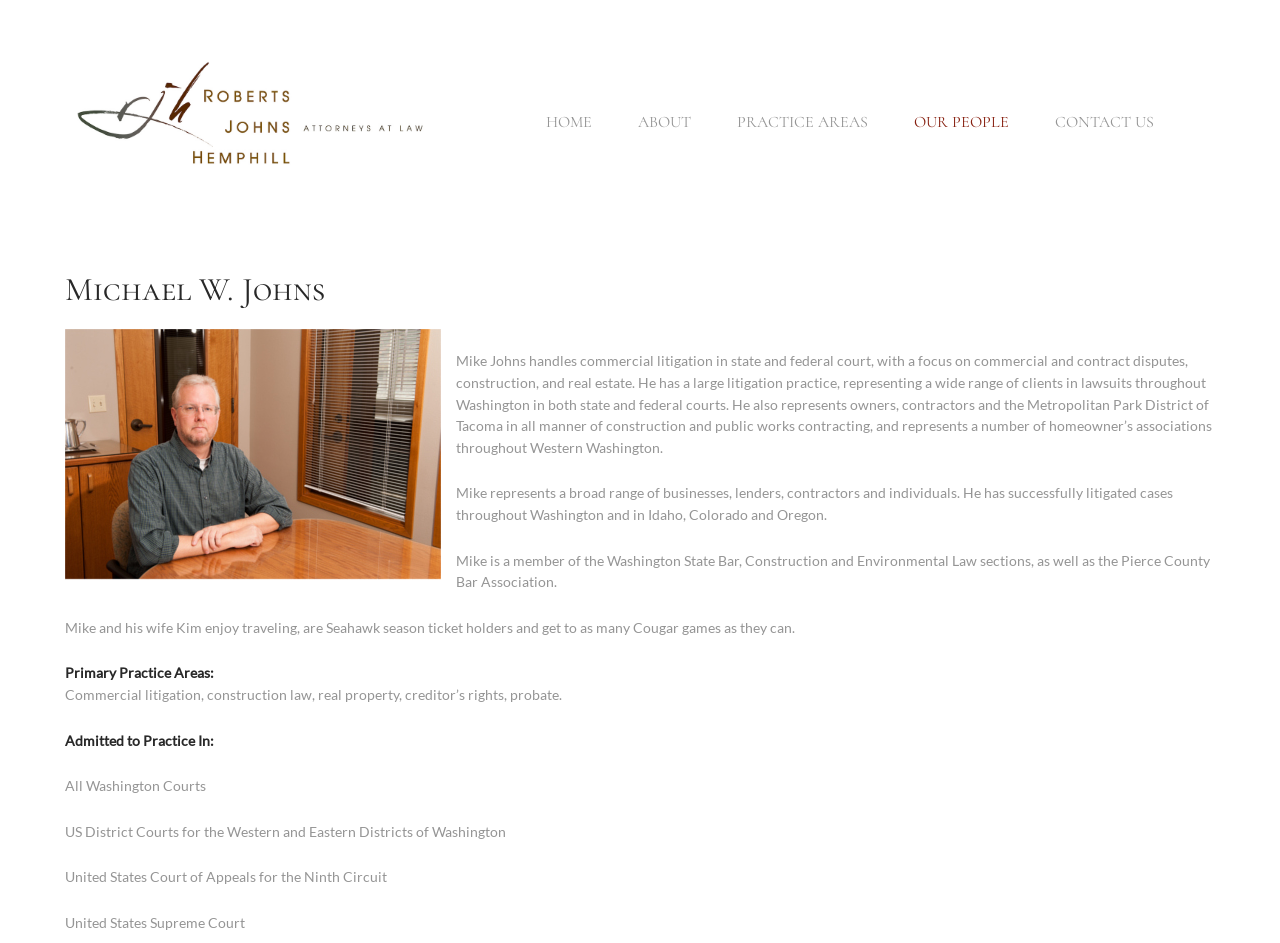Find the bounding box coordinates for the element described here: "14km Film and Discussion Series".

None